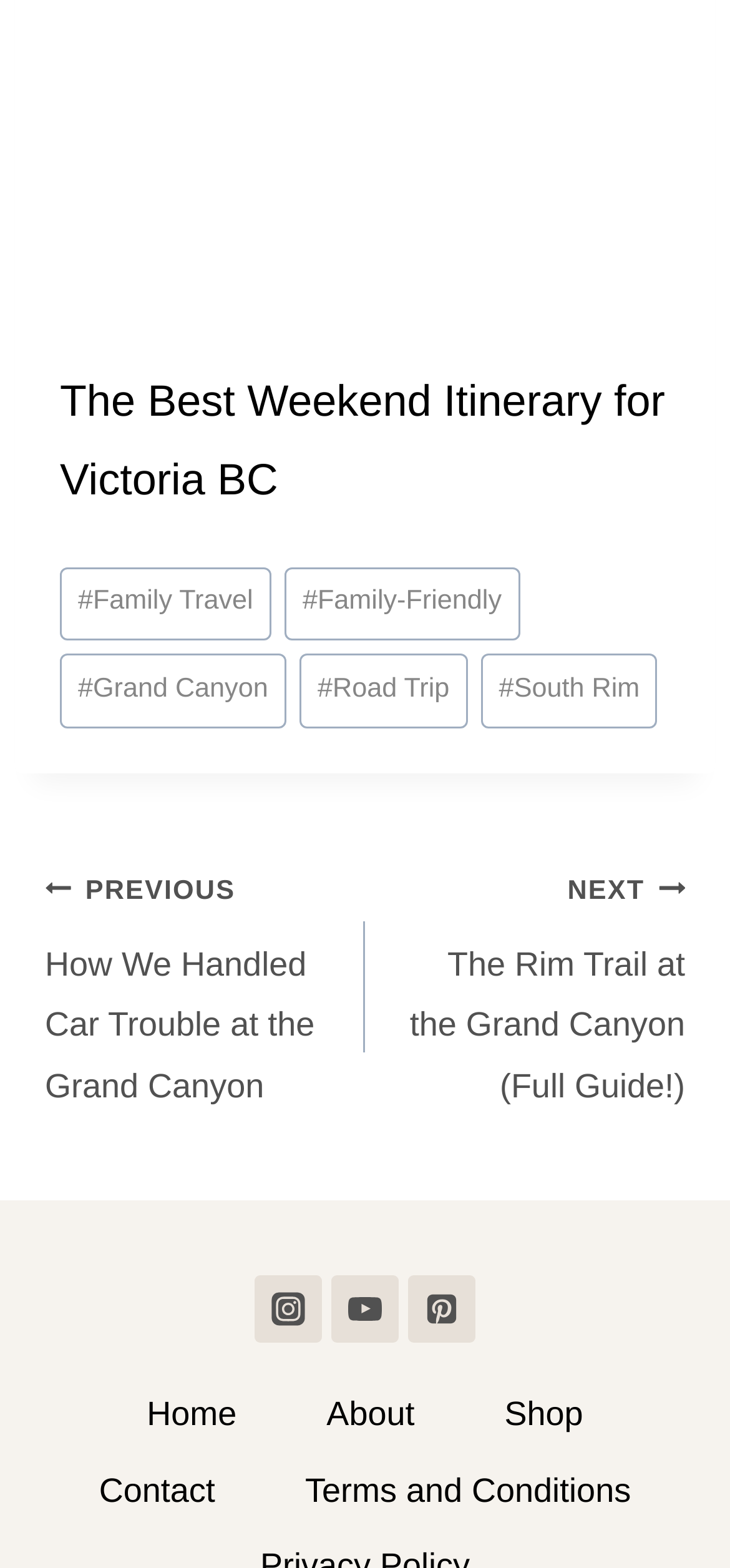Identify the bounding box coordinates of the area you need to click to perform the following instruction: "Explore the About page".

[0.386, 0.878, 0.629, 0.926]